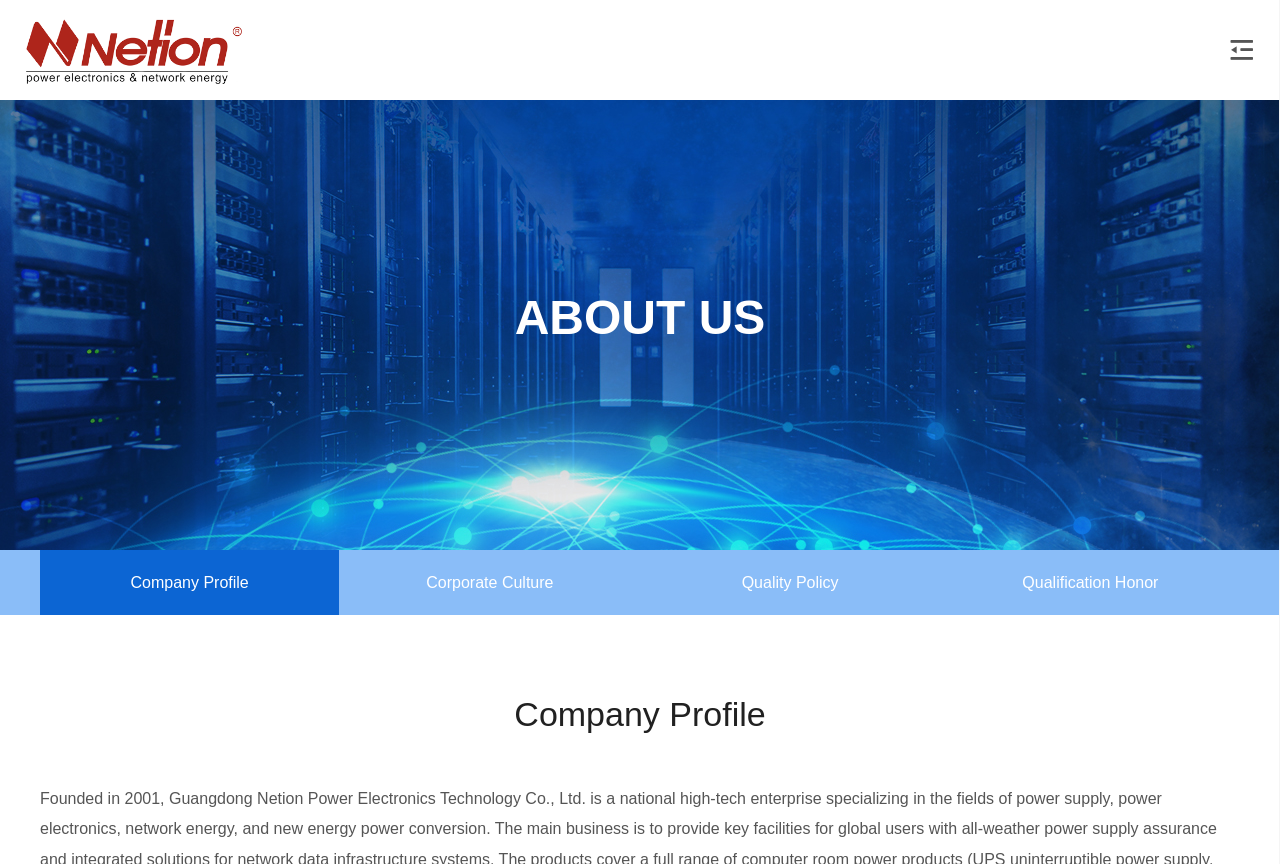Summarize the webpage with a detailed and informative caption.

The webpage is about Guangdong Netion Power Electronics Technology Co., Ltd. At the top left corner, there is a company logo image. Below the logo, there is a section titled "ABOUT US" in the middle of the page. Under the title, there are four links arranged horizontally, from left to right: "Company Profile", "Corporate Culture", "Quality Policy", and "Qualification Honor". Below these links, there is a paragraph of text titled "Company Profile", which is likely a brief introduction to the company.